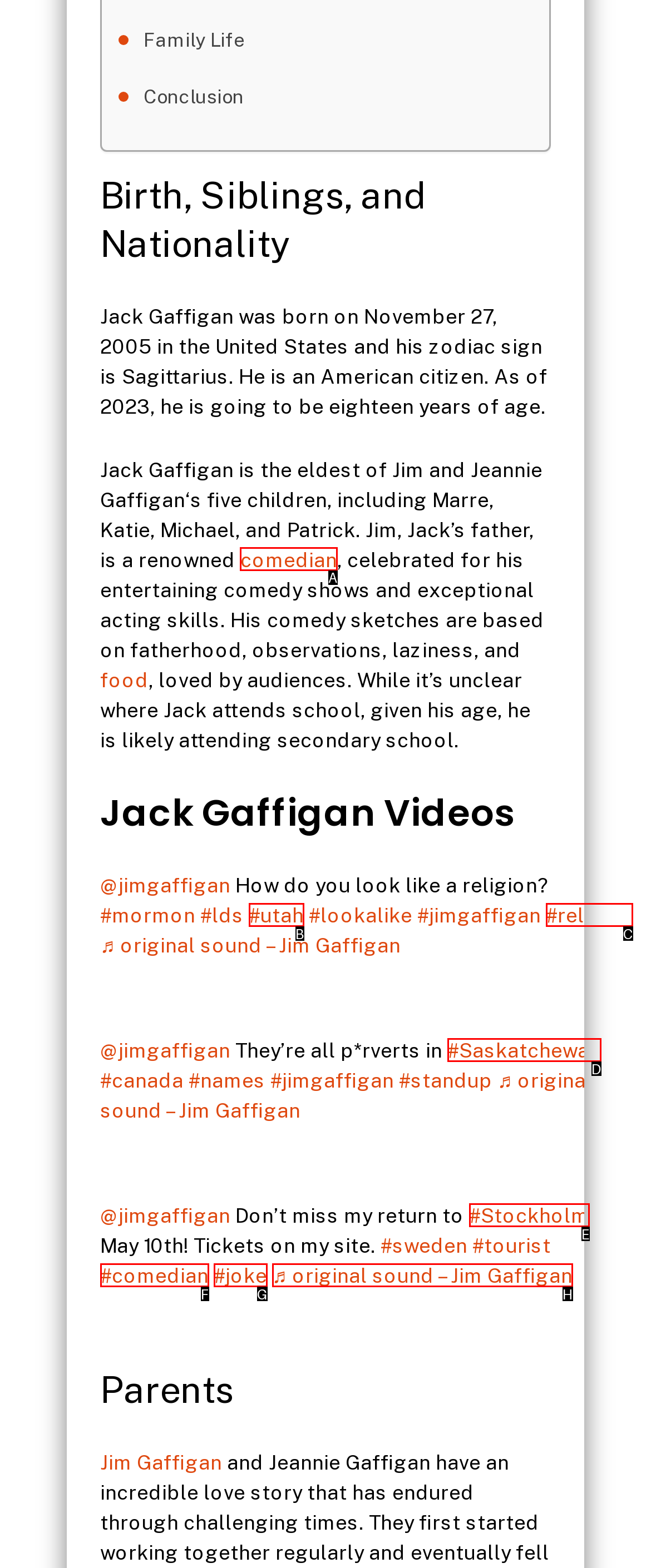Determine which UI element you should click to perform the task: Follow the 'comedian' link
Provide the letter of the correct option from the given choices directly.

A